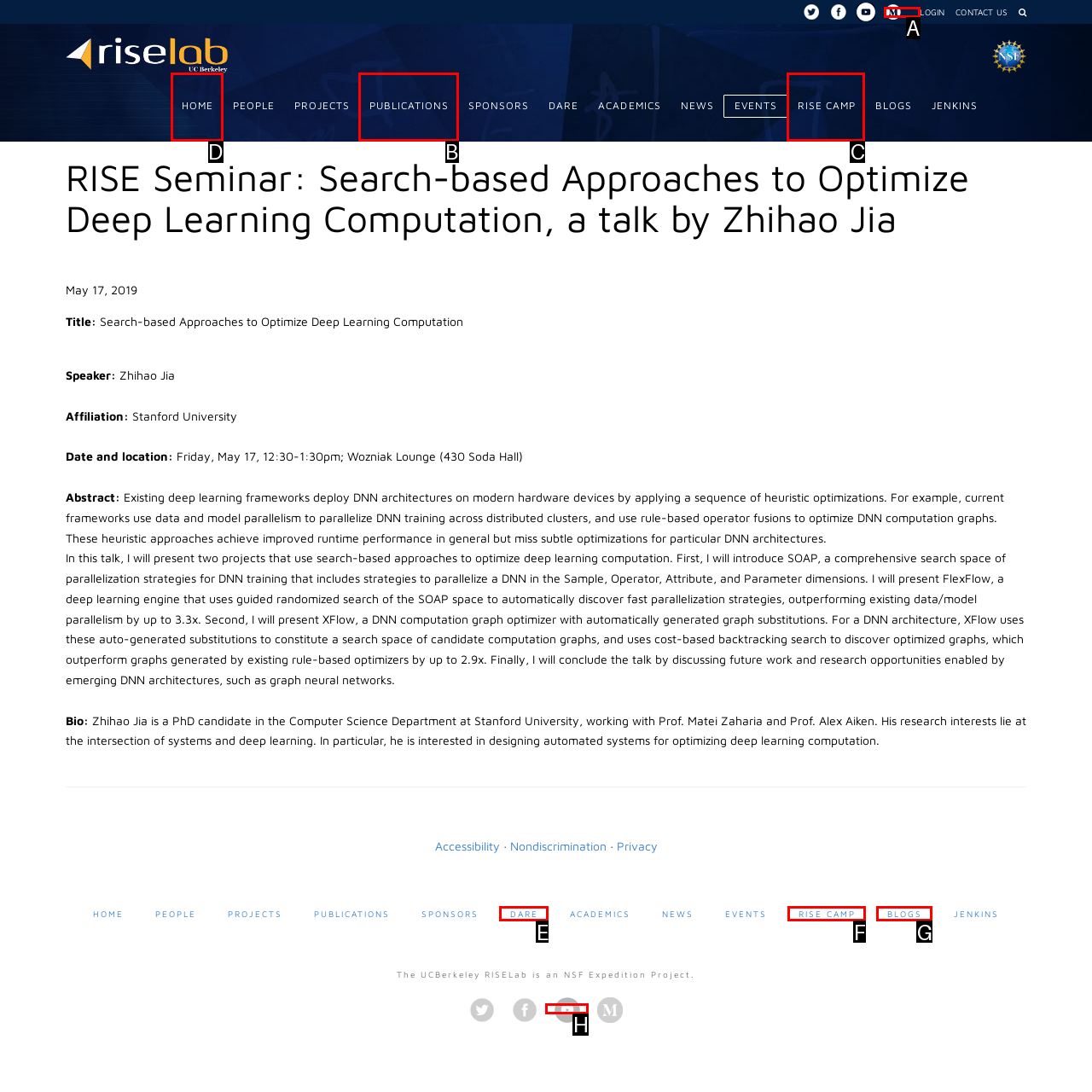Determine the right option to click to perform this task: go to HOME
Answer with the correct letter from the given choices directly.

D